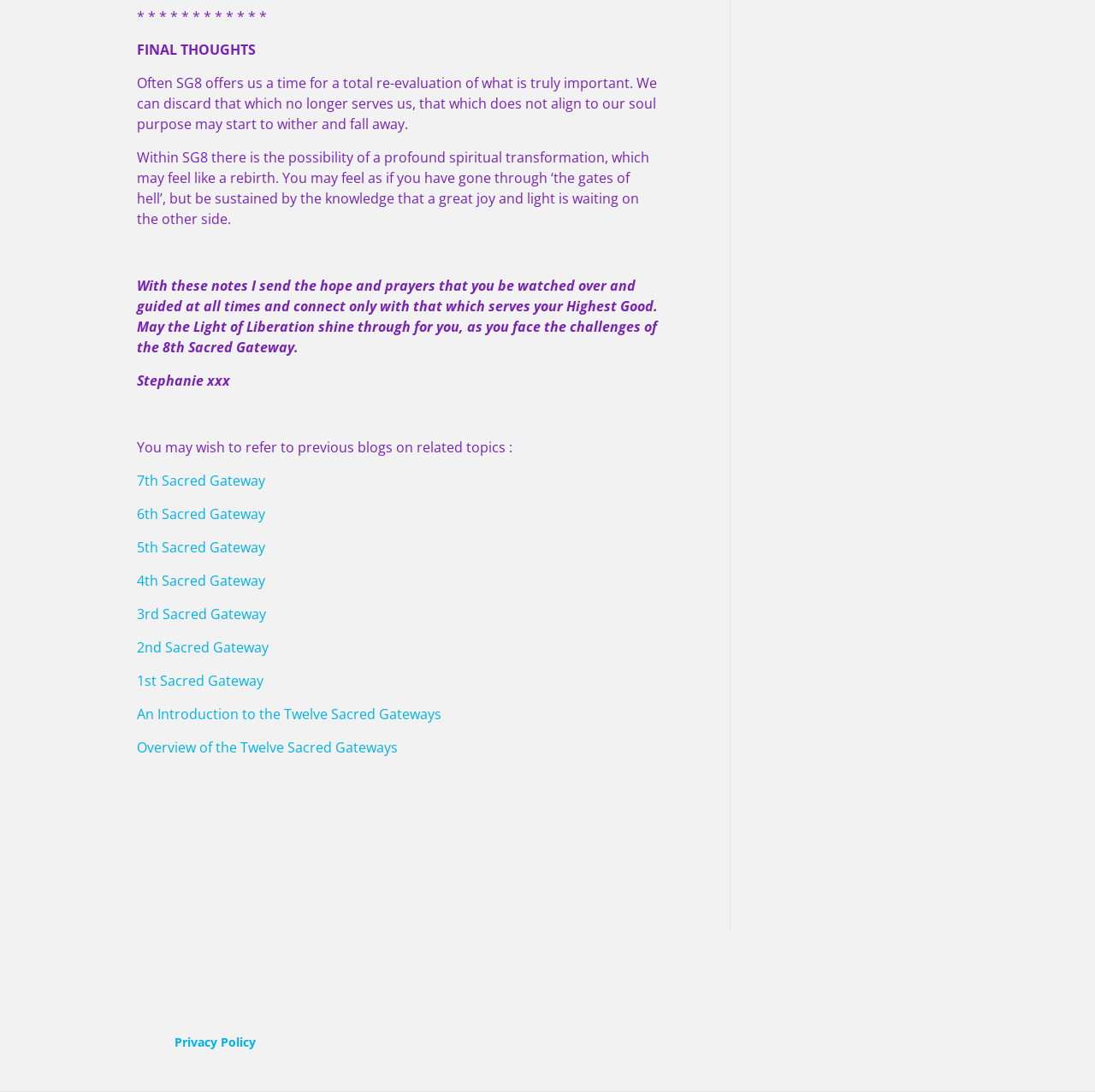Pinpoint the bounding box coordinates of the clickable element to carry out the following instruction: "learn about the Overview of the Twelve Sacred Gateways."

[0.125, 0.676, 0.363, 0.693]